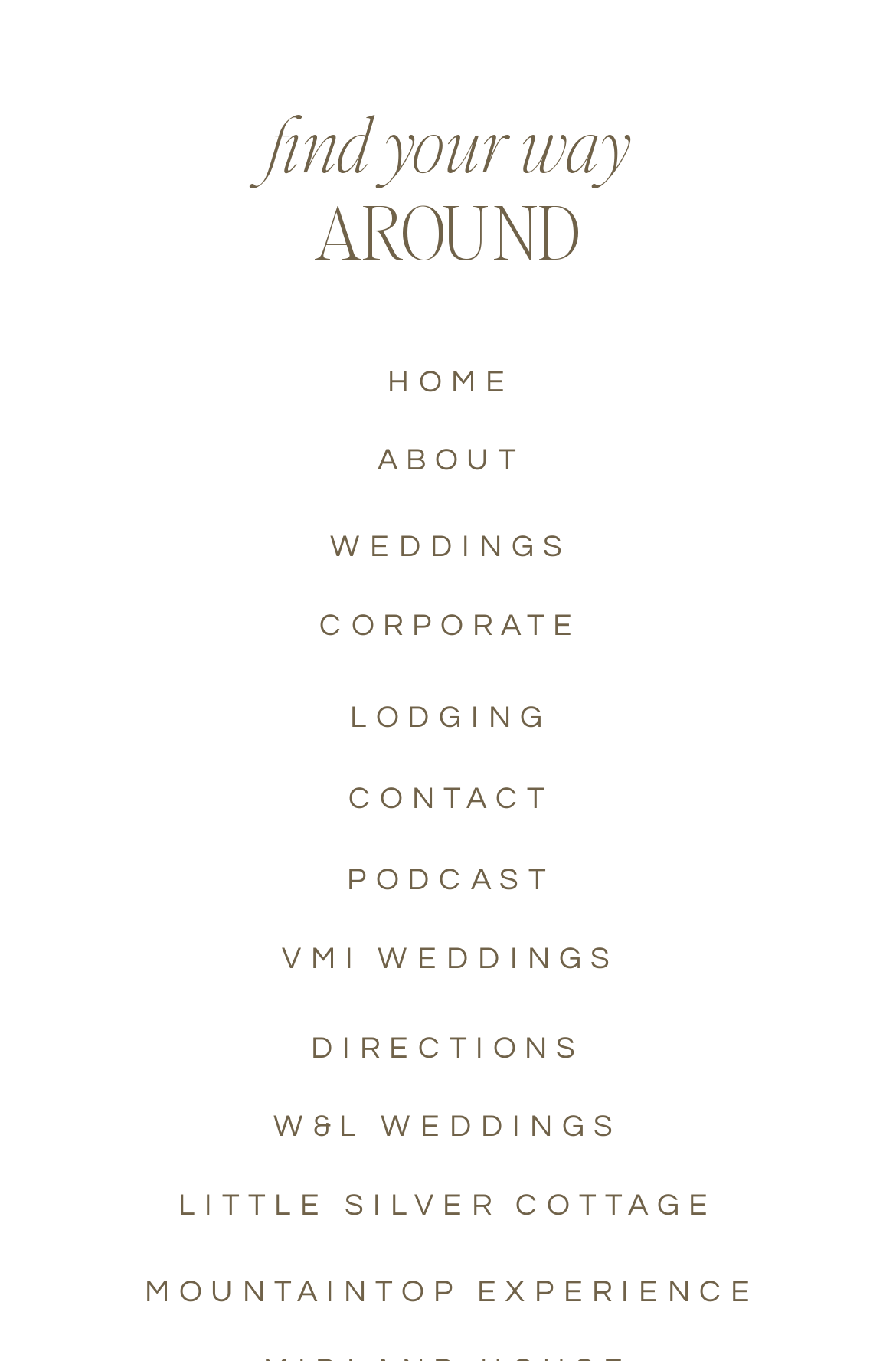Provide a thorough and detailed response to the question by examining the image: 
What is the main navigation menu?

The main navigation menu consists of links with text 'DIRECTIONS', 'VMI WEDDINGS', 'PODCAST', 'CONTACT', 'LODGING', 'CORPORATE', 'WEDDINGS', 'ABOUT', and 'HOME'.